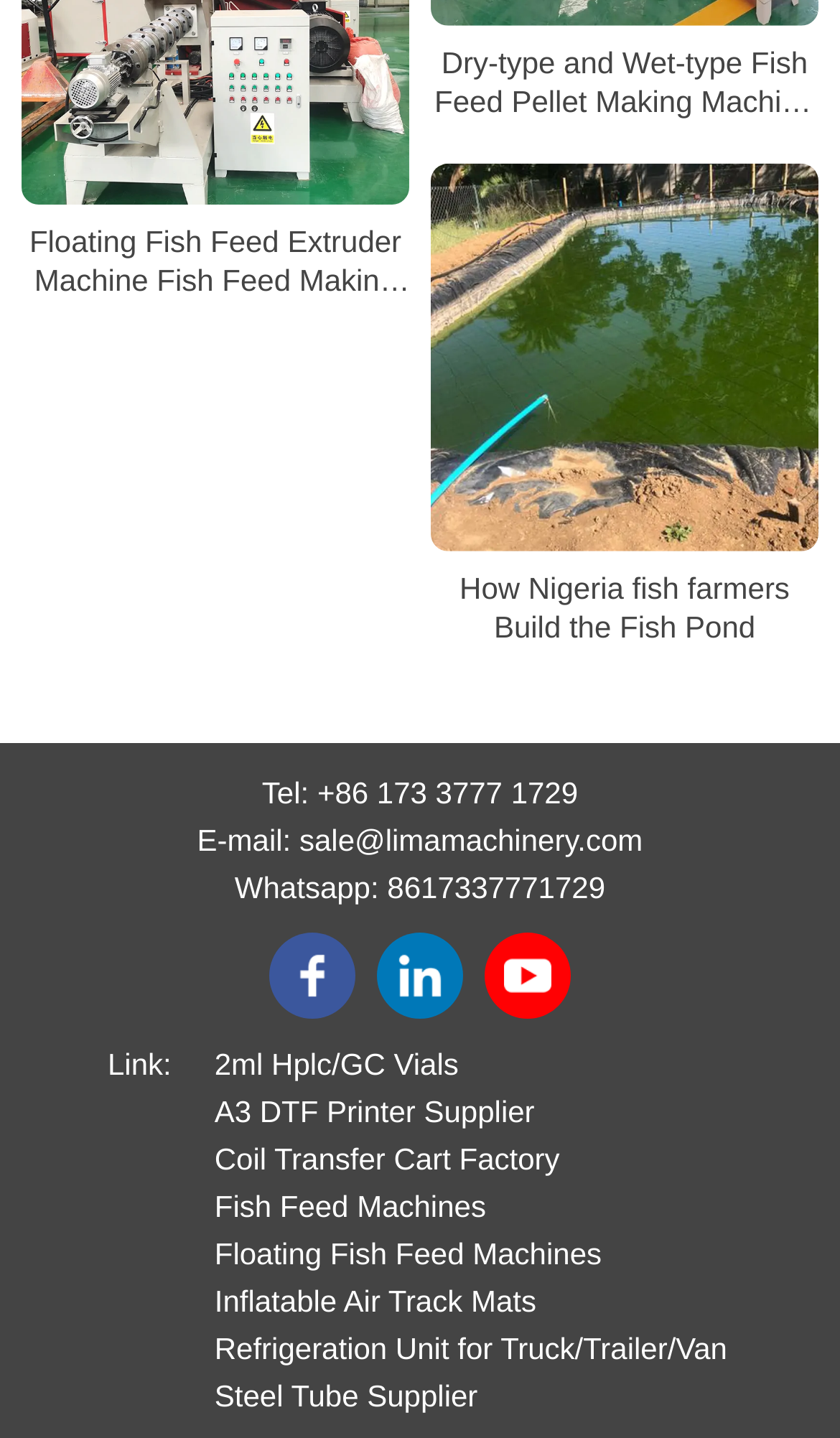Respond concisely with one word or phrase to the following query:
How many links are there under 'Link:'?

7